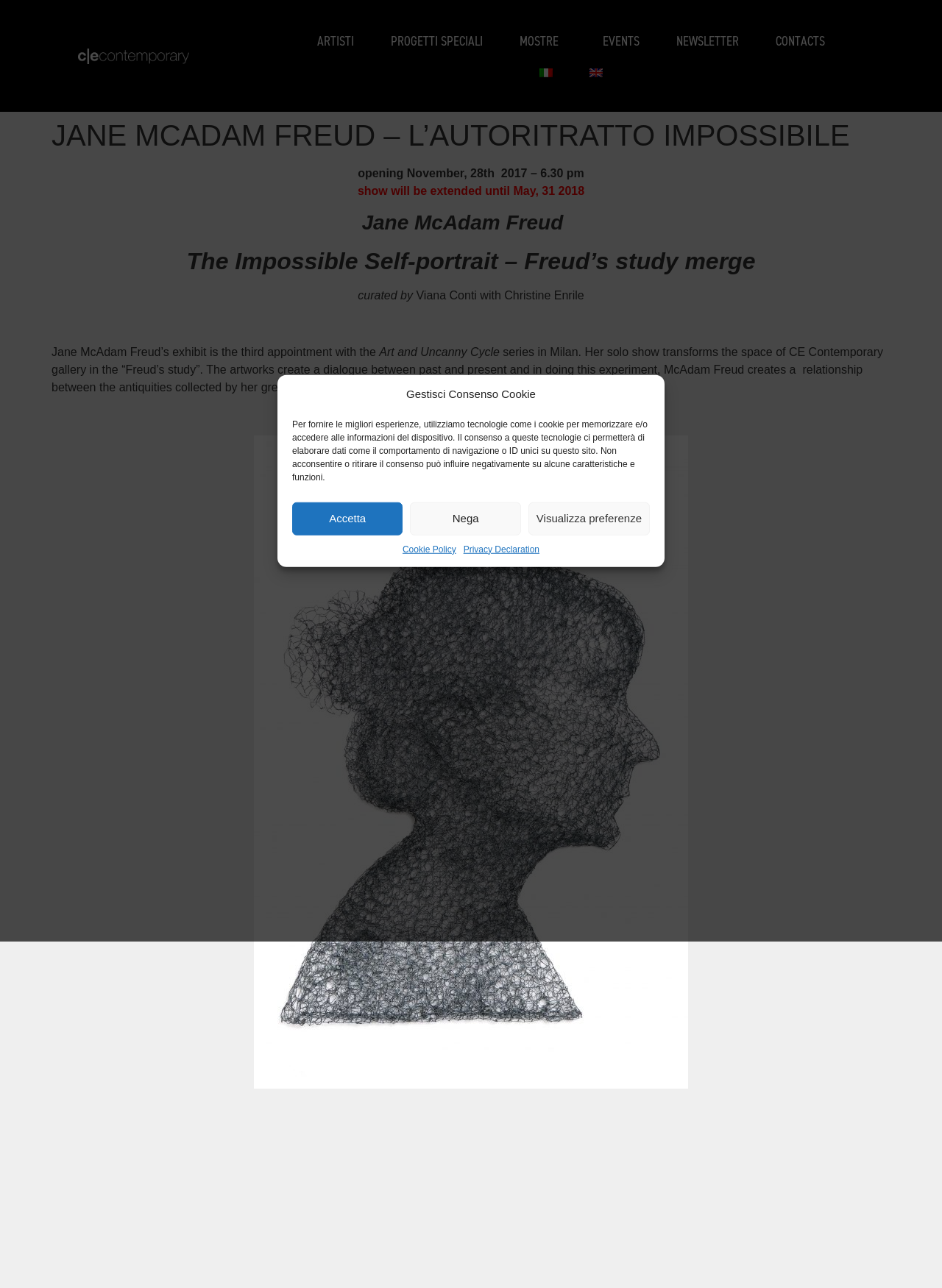Locate the bounding box coordinates of the element that should be clicked to fulfill the instruction: "Read about Brahms arranged by Kenneth Woods".

None